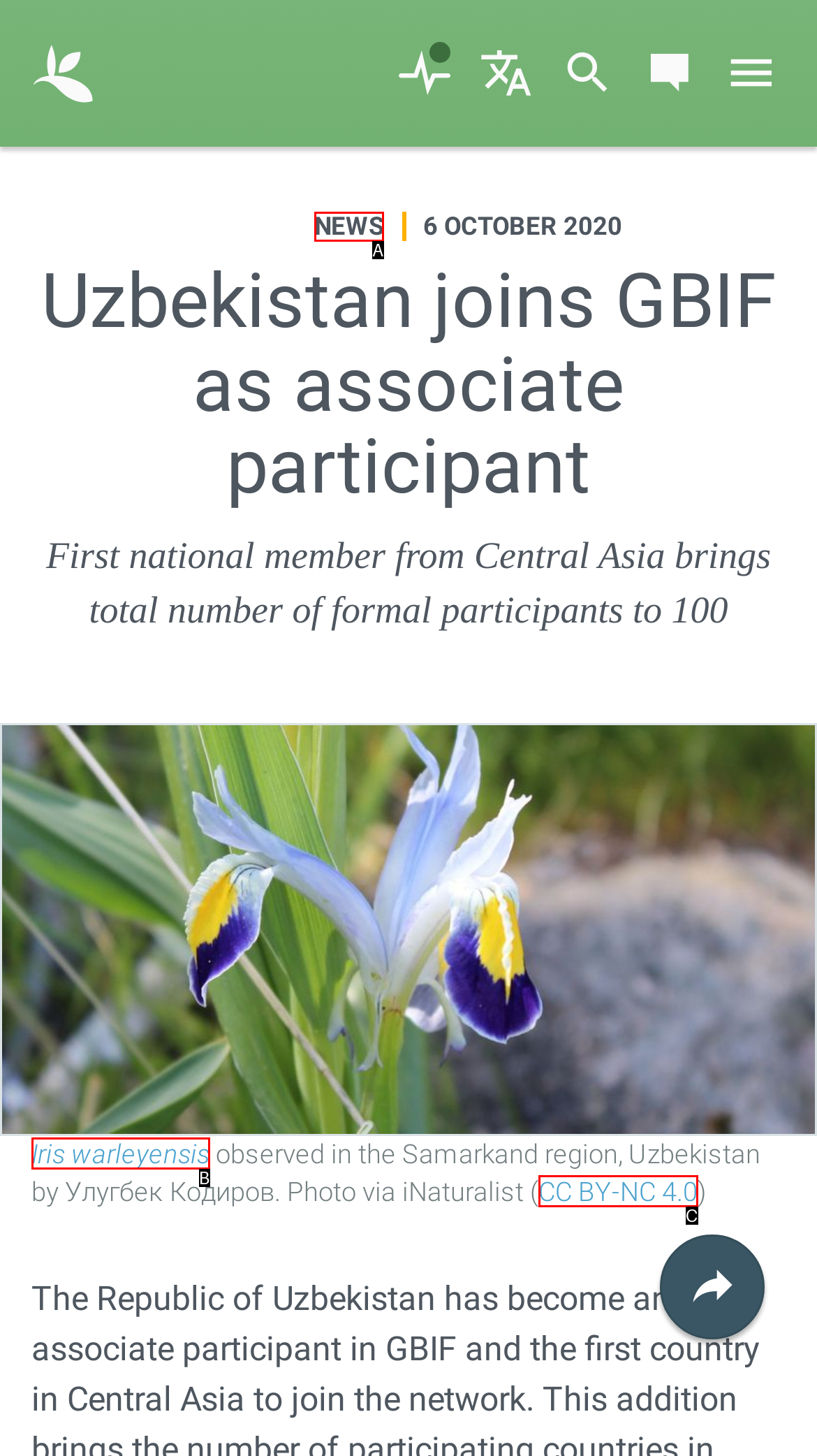From the options presented, which lettered element matches this description: Iris warleyensis
Reply solely with the letter of the matching option.

B